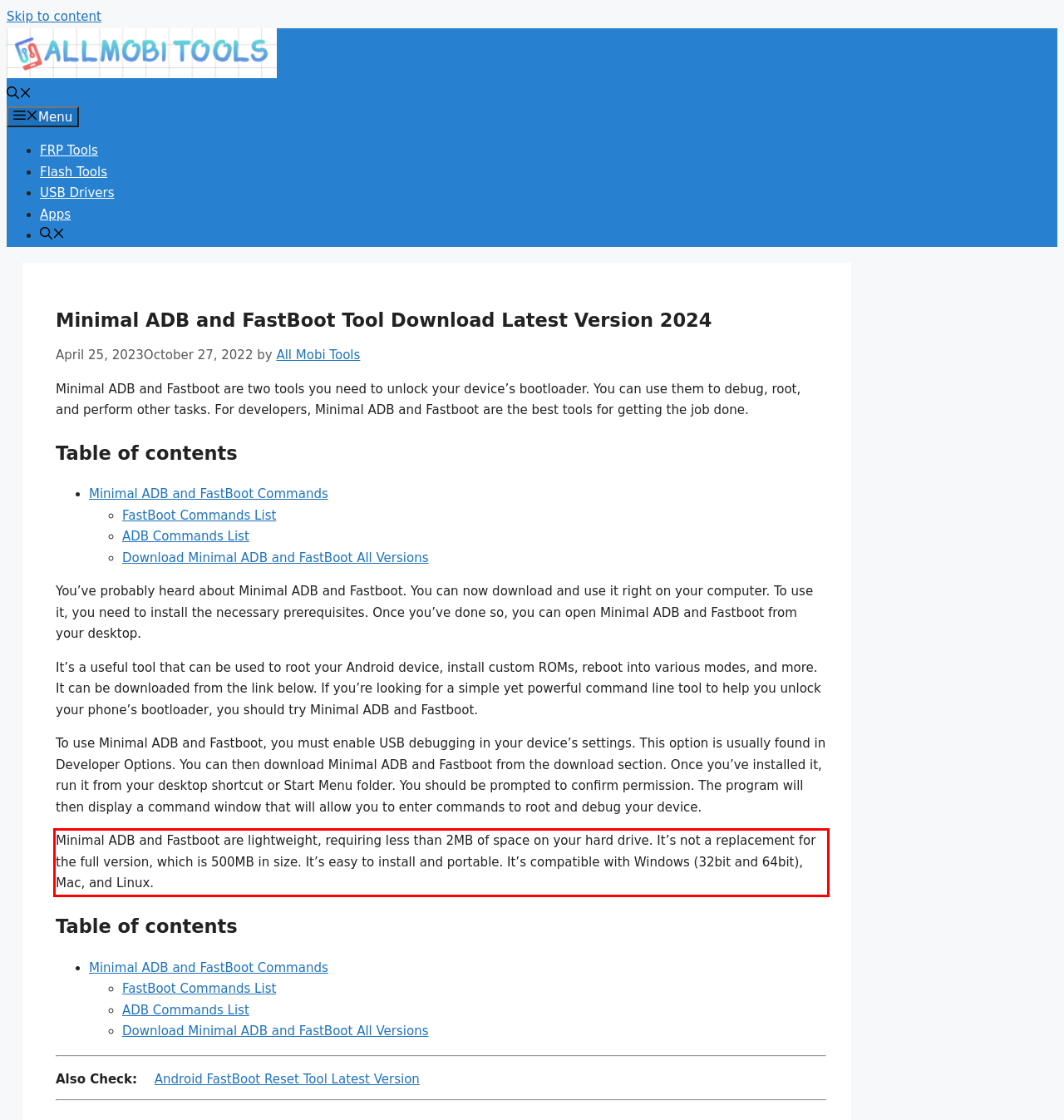Given a screenshot of a webpage containing a red rectangle bounding box, extract and provide the text content found within the red bounding box.

Minimal ADB and Fastboot are lightweight, requiring less than 2MB of space on your hard drive. It’s not a replacement for the full version, which is 500MB in size. It’s easy to install and portable. It’s compatible with Windows (32bit and 64bit), Mac, and Linux.